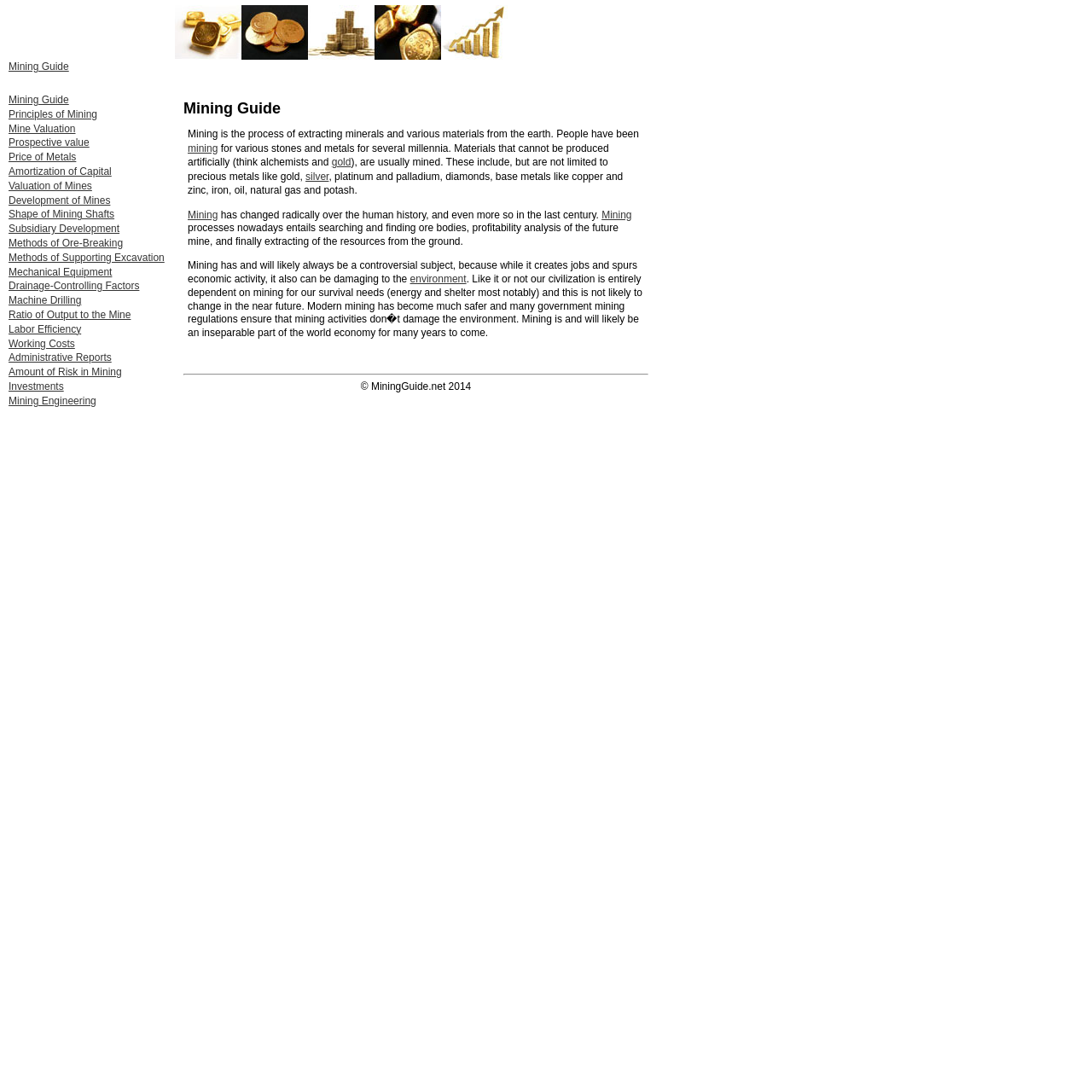Please specify the bounding box coordinates for the clickable region that will help you carry out the instruction: "Click on the 'Mining Guide' link at the top".

[0.008, 0.086, 0.063, 0.097]